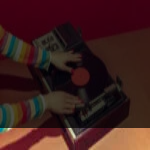Provide a one-word or short-phrase answer to the question:
What type of music is evoked in the image?

Disco and pop house music